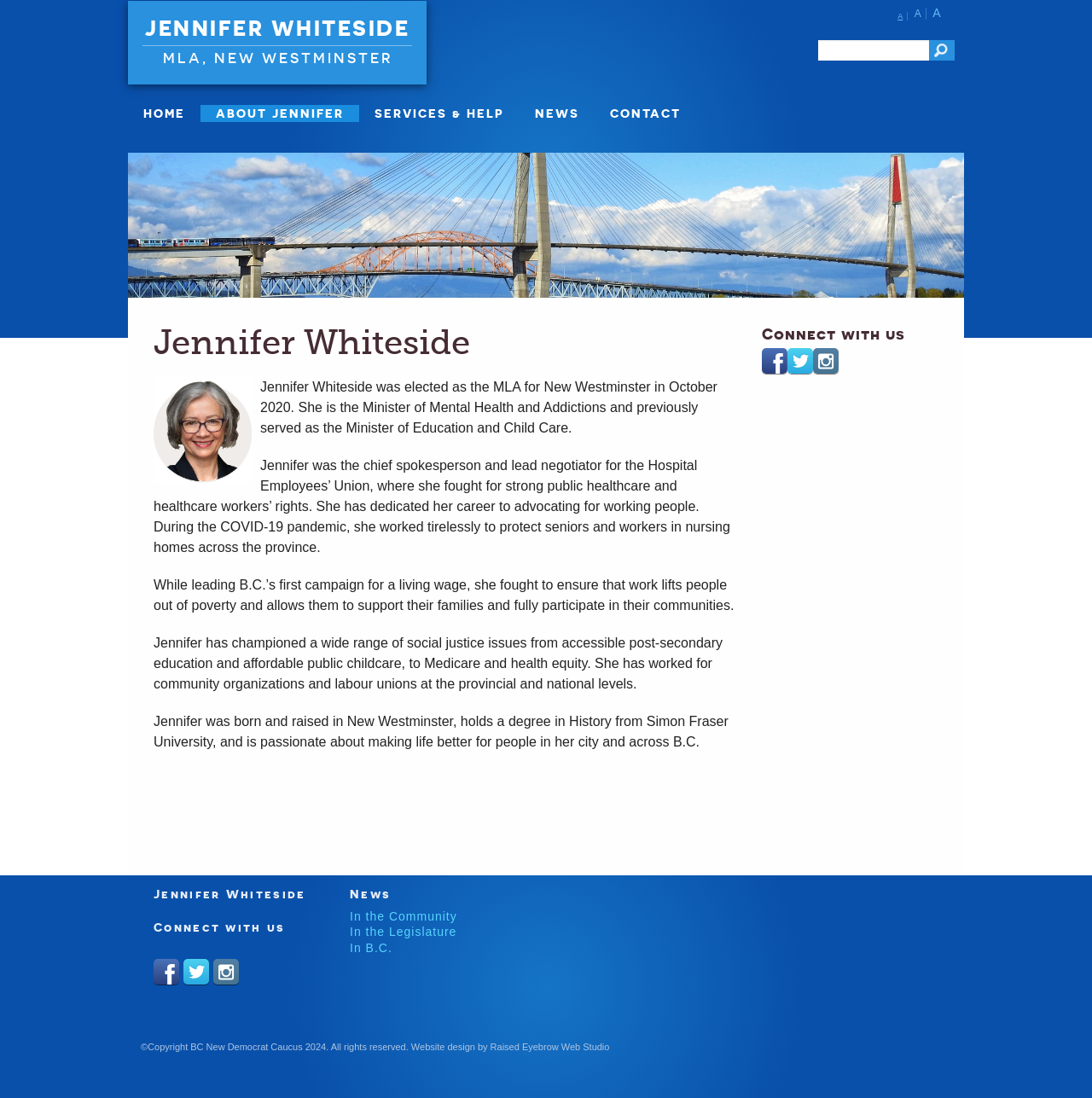Provide your answer in one word or a succinct phrase for the question: 
What is the name of the university Jennifer Whiteside attended?

Simon Fraser University